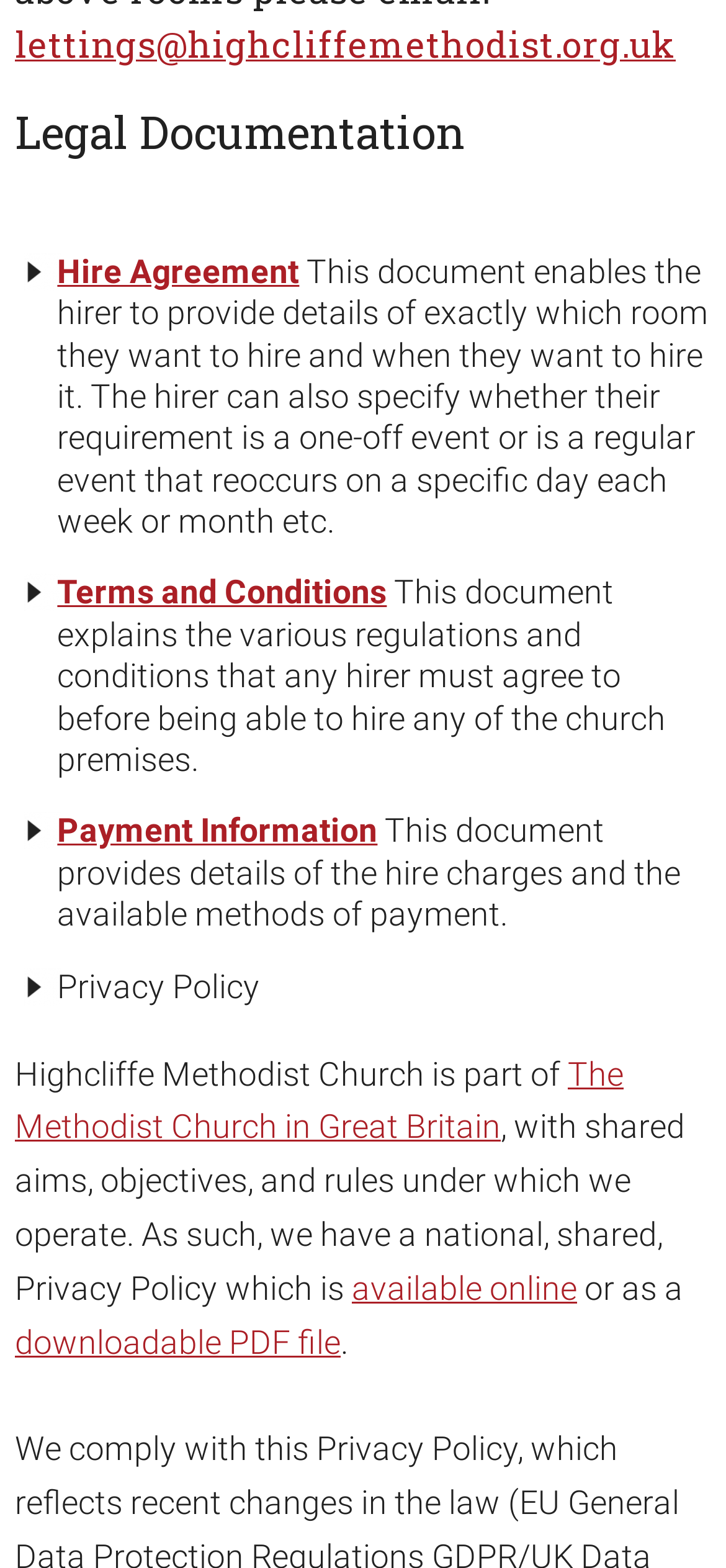Determine the bounding box for the HTML element described here: "Terms and Conditions". The coordinates should be given as [left, top, right, bottom] with each number being a float between 0 and 1.

[0.079, 0.366, 0.533, 0.39]